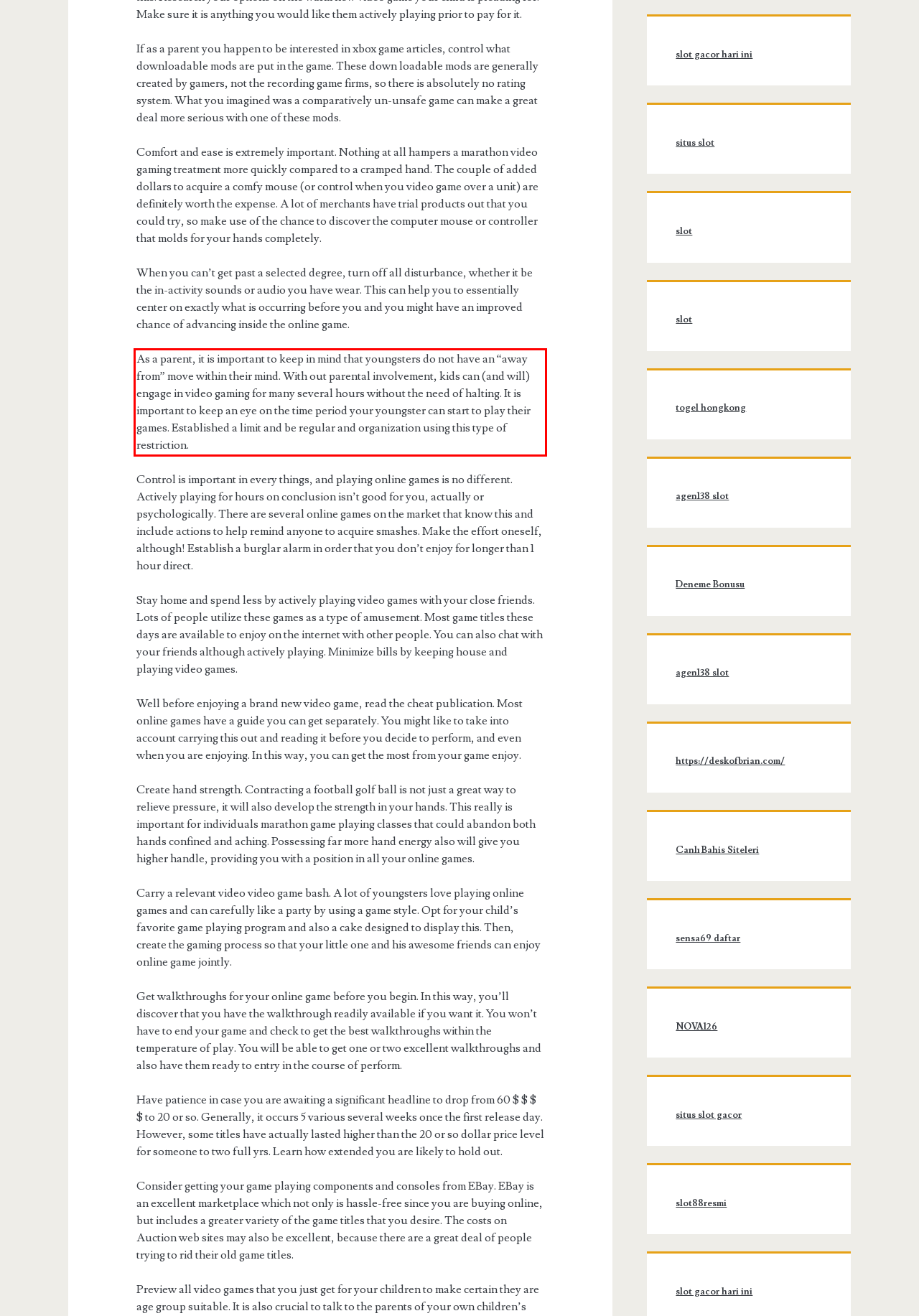You are given a webpage screenshot with a red bounding box around a UI element. Extract and generate the text inside this red bounding box.

As a parent, it is important to keep in mind that youngsters do not have an “away from” move within their mind. With out parental involvement, kids can (and will) engage in video gaming for many several hours without the need of halting. It is important to keep an eye on the time period your youngster can start to play their games. Established a limit and be regular and organization using this type of restriction.